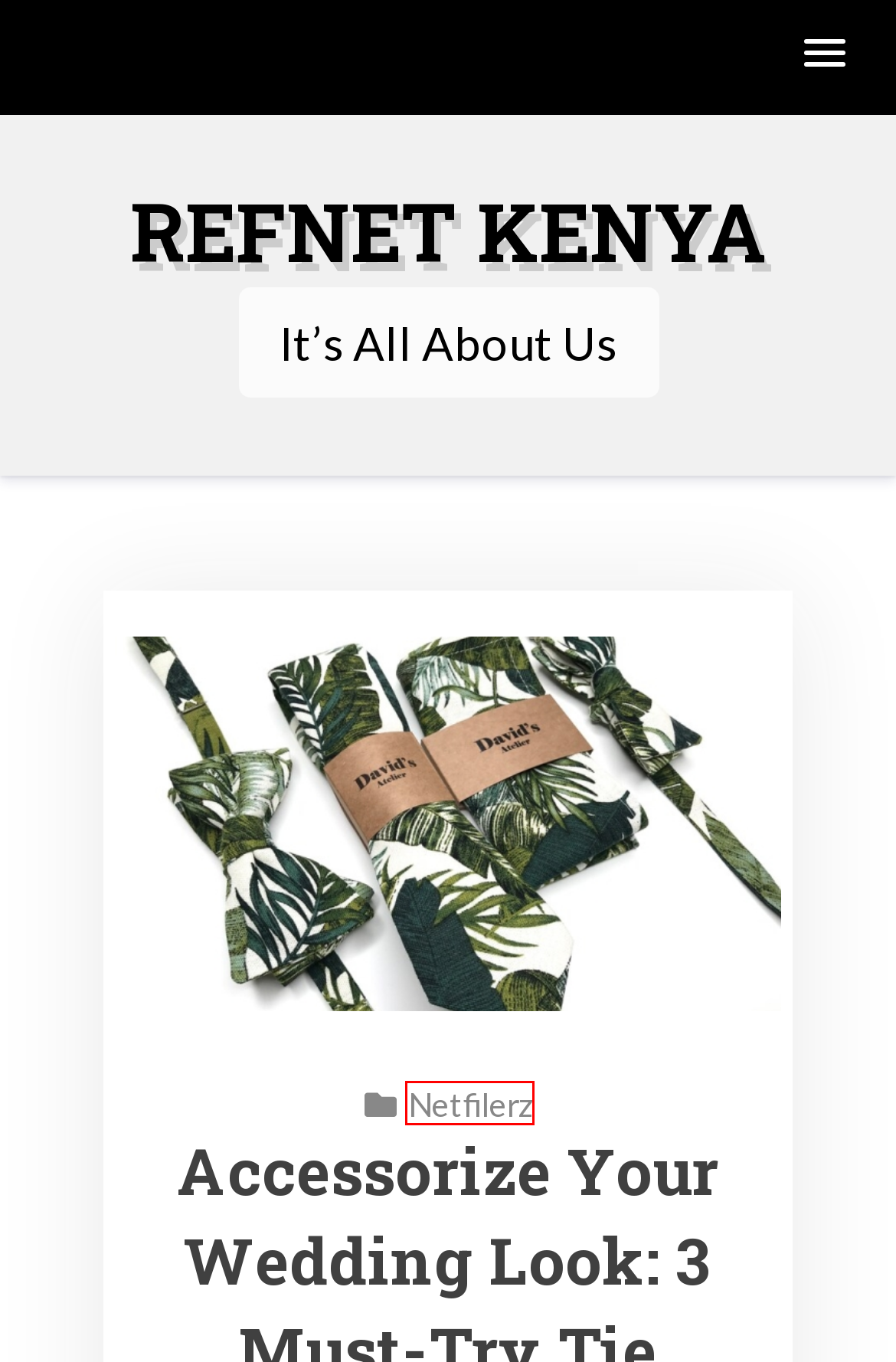Analyze the screenshot of a webpage with a red bounding box and select the webpage description that most accurately describes the new page resulting from clicking the element inside the red box. Here are the candidates:
A. Unleashing Your Personal Style: Embracing Unique Clothes - Refnet Kenya
B. Netfilerz Archives - Refnet Kenya
C. Arsenic and Old Lace | Bow Ties | Neck Ties  | Handmade in Britain
D. X Blog Plus - Wp Theme Space
E. Blog Tool, Publishing Platform, and CMS – WordPress.org
F. Refnet Kenya - It’s All About Us
G. Nathan Miller, Author at Refnet Kenya
H. Crank Up Your Typing Experience: Exploring the Magic of Mechanical Keyboards - Refnet Kenya

B